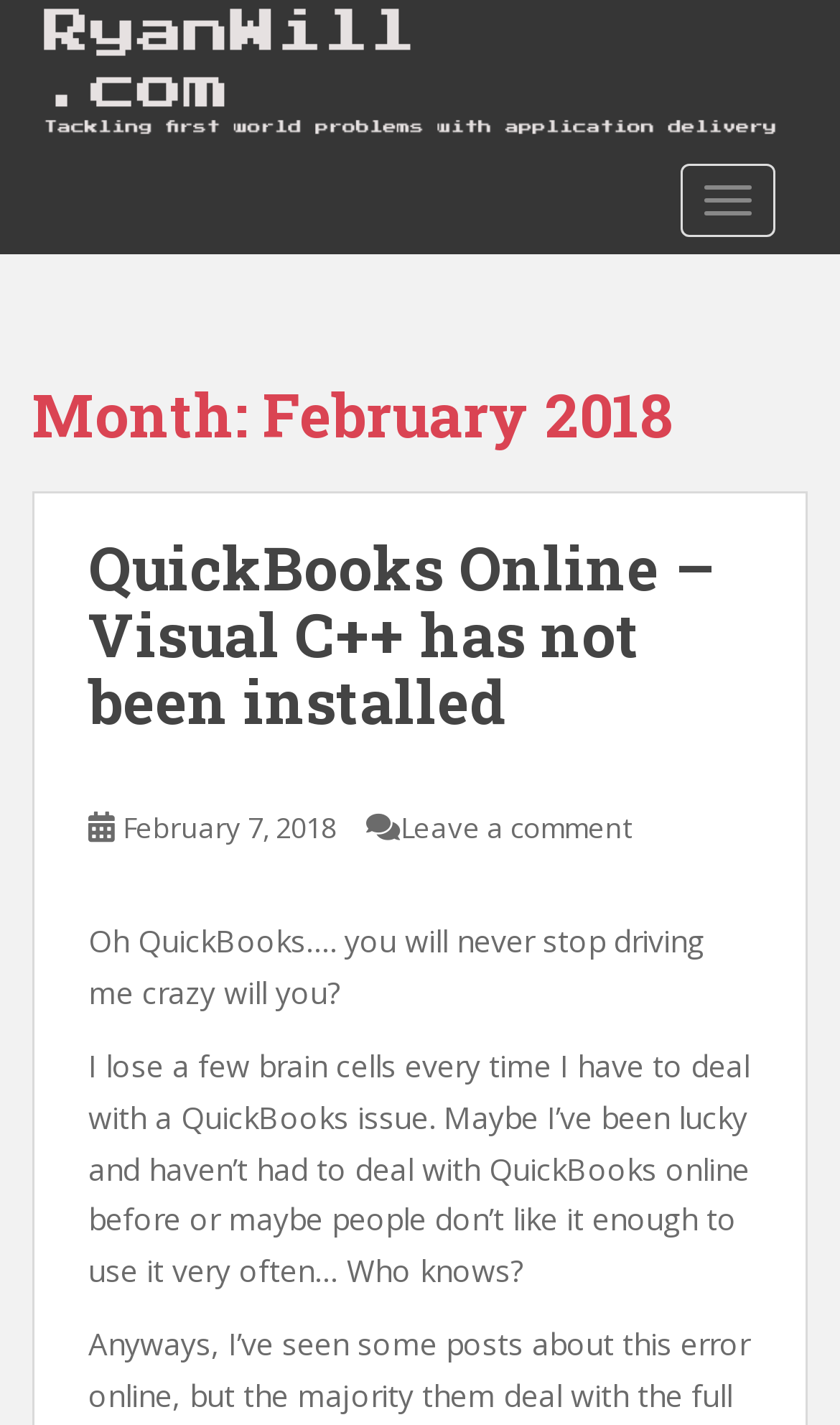What is the title of the blog post?
Answer the question using a single word or phrase, according to the image.

QuickBooks Online – Visual C++ has not been installed